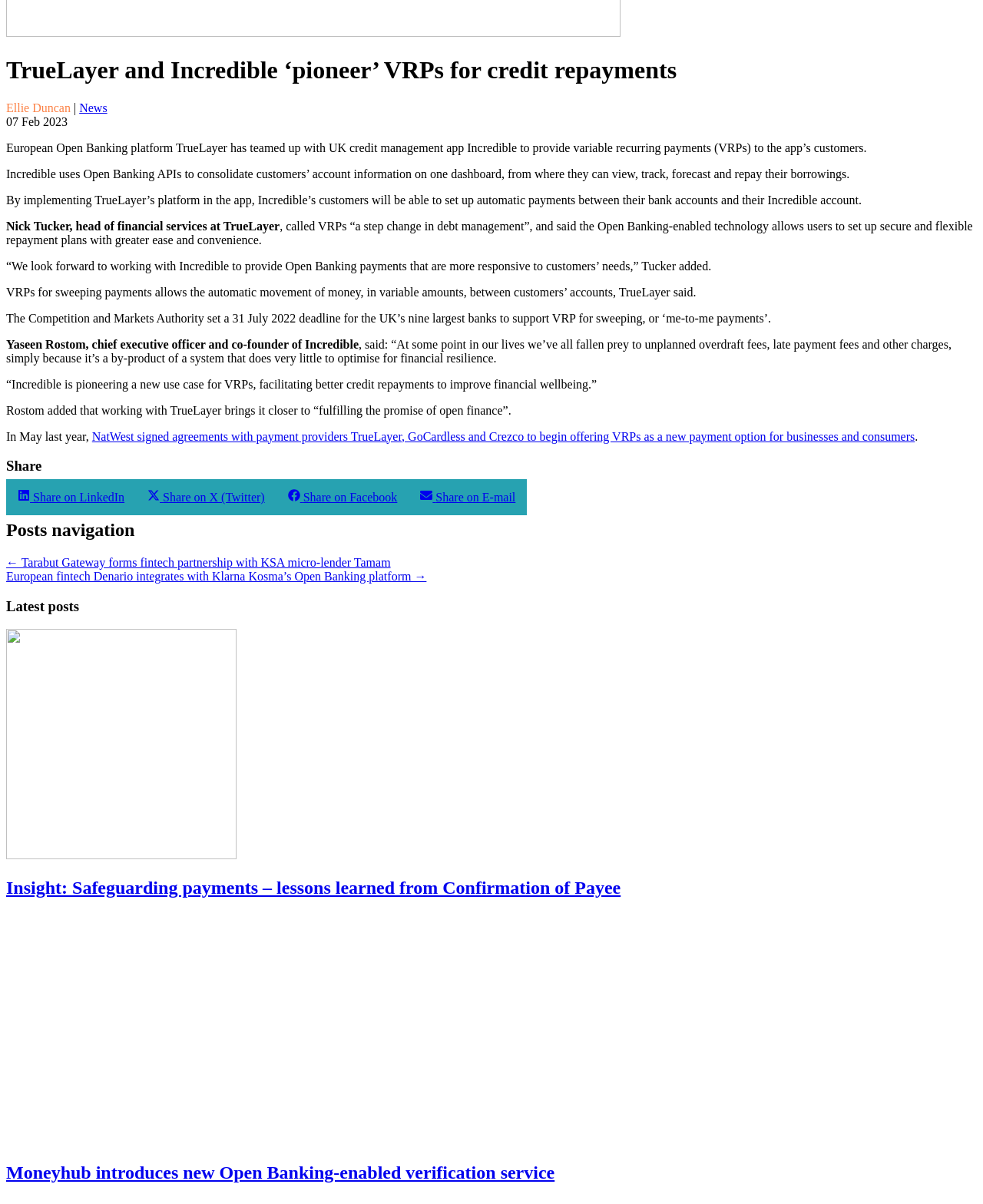What is the purpose of TrueLayer’s platform in the Incredible app?
Respond with a short answer, either a single word or a phrase, based on the image.

To set up automatic payments between bank accounts and Incredible account